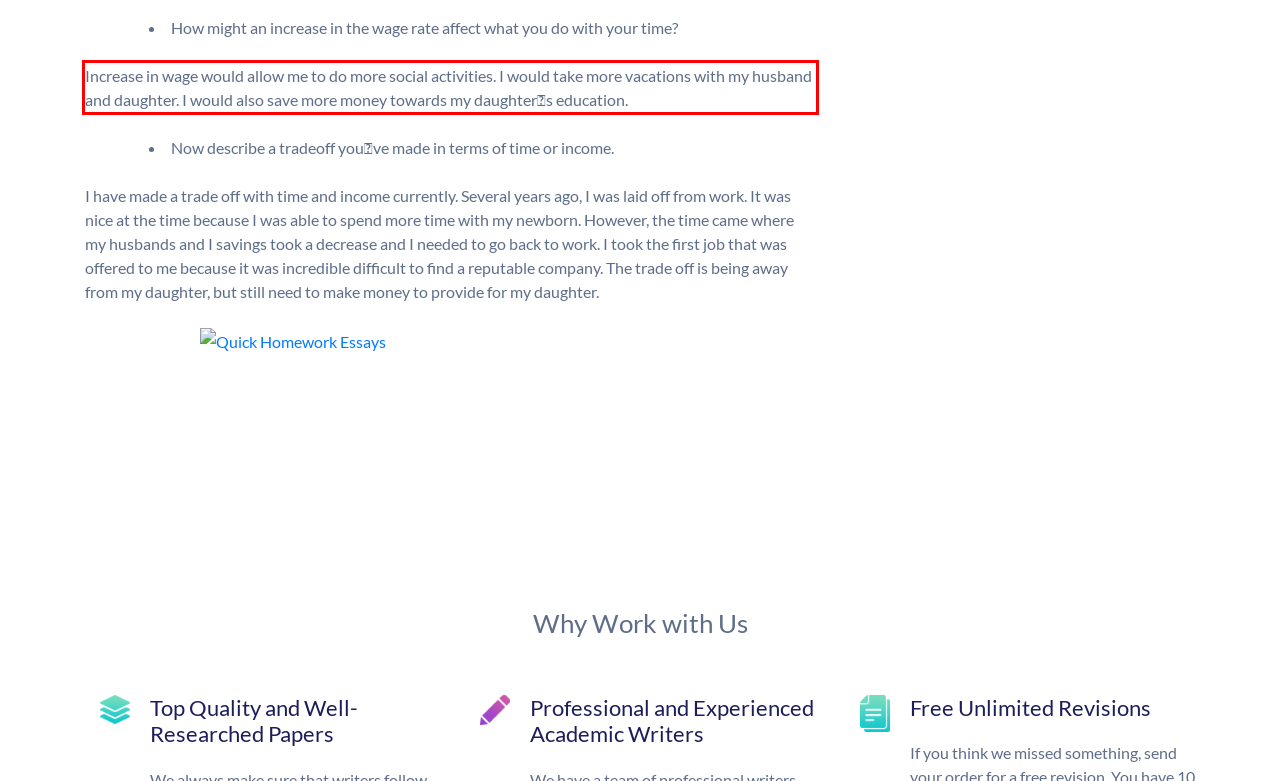There is a screenshot of a webpage with a red bounding box around a UI element. Please use OCR to extract the text within the red bounding box.

Increase in wage would allow me to do more social activities. I would take more vacations with my husband and daughter. I would also save more money towards my daughters education.